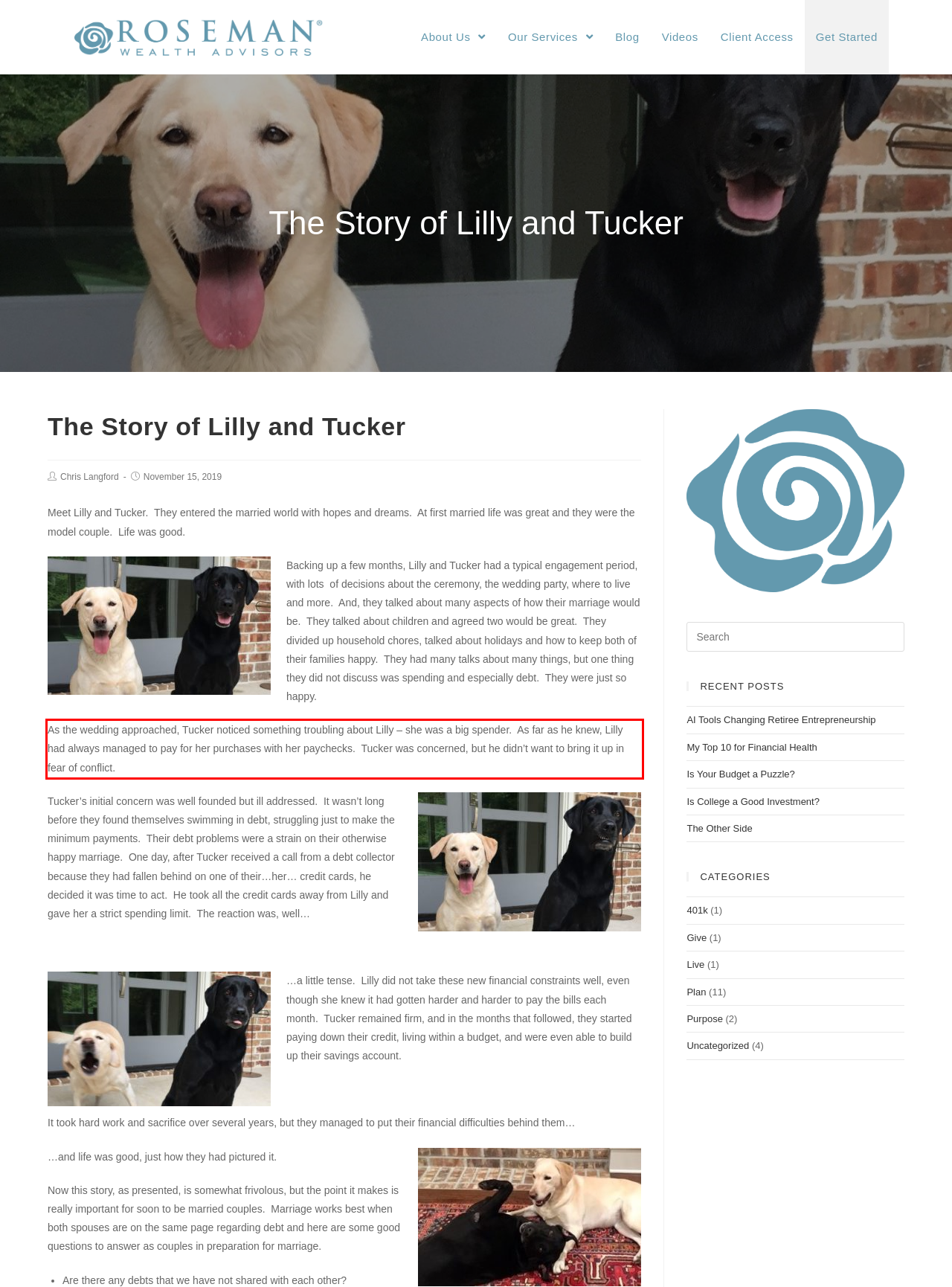Please perform OCR on the text content within the red bounding box that is highlighted in the provided webpage screenshot.

As the wedding approached, Tucker noticed something troubling about Lilly – she was a big spender. As far as he knew, Lilly had always managed to pay for her purchases with her paychecks. Tucker was concerned, but he didn’t want to bring it up in fear of conflict.